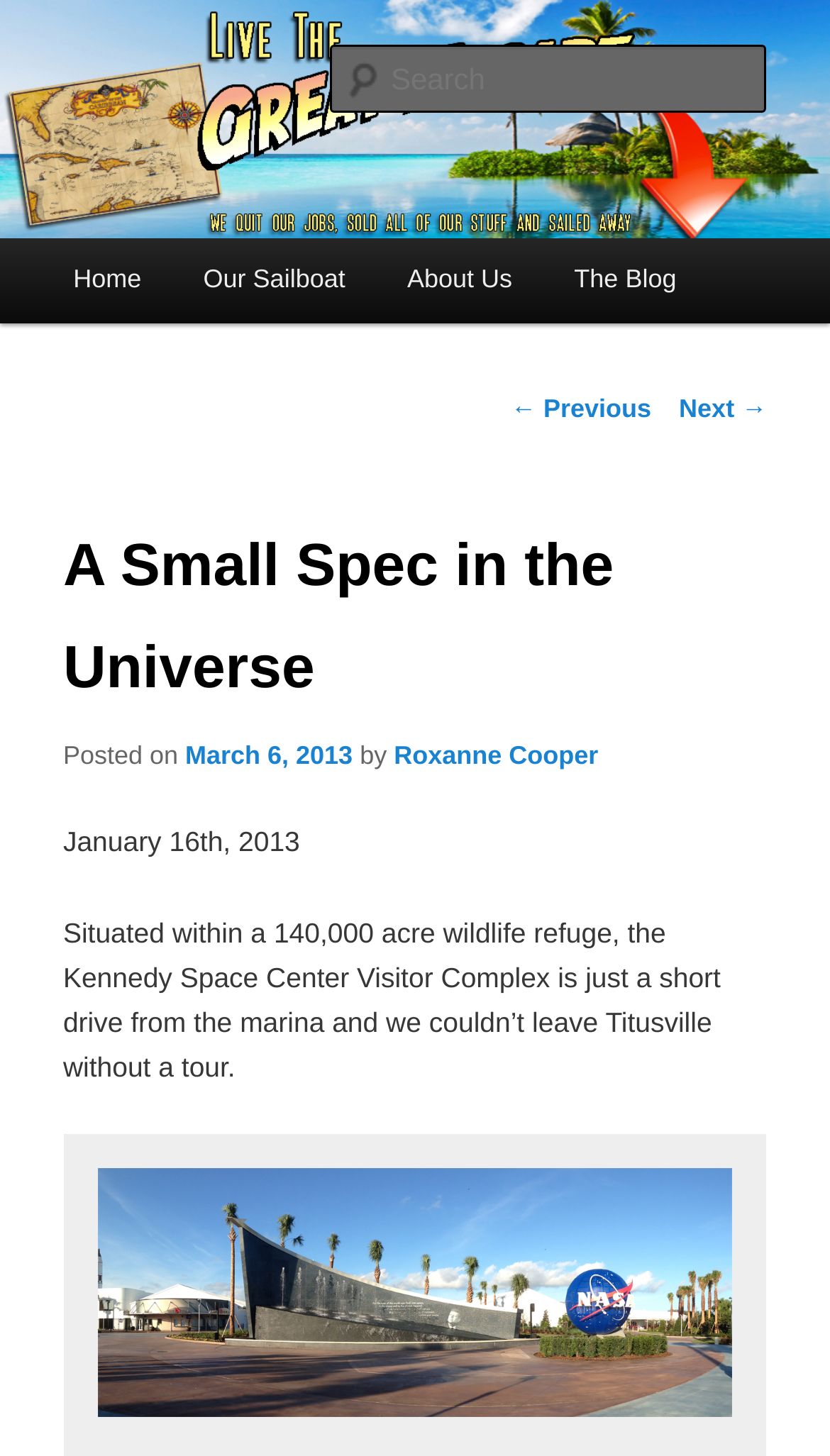Identify the bounding box coordinates for the region of the element that should be clicked to carry out the instruction: "Check '1 thought on “textfocus reviews Enhancing Your Writing with Advanced Tools”'". The bounding box coordinates should be four float numbers between 0 and 1, i.e., [left, top, right, bottom].

None